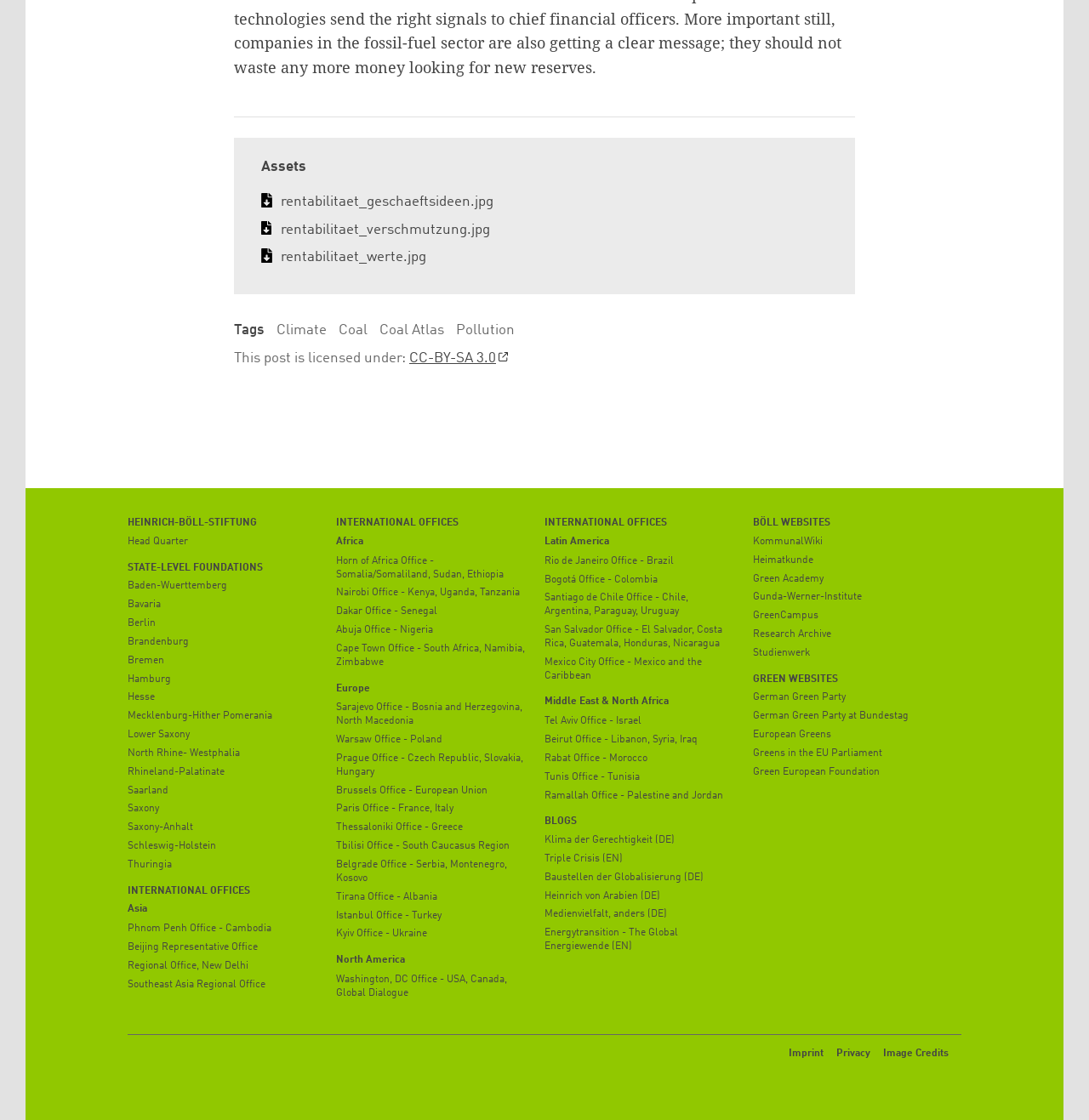Using the elements shown in the image, answer the question comprehensively: What are the three regions listed under 'INTERNATIONAL OFFICES'?

The three regions listed under 'INTERNATIONAL OFFICES' can be found by examining the static text elements with the text 'Asia', 'Africa', and 'Europe' located under the 'INTERNATIONAL OFFICES' heading.